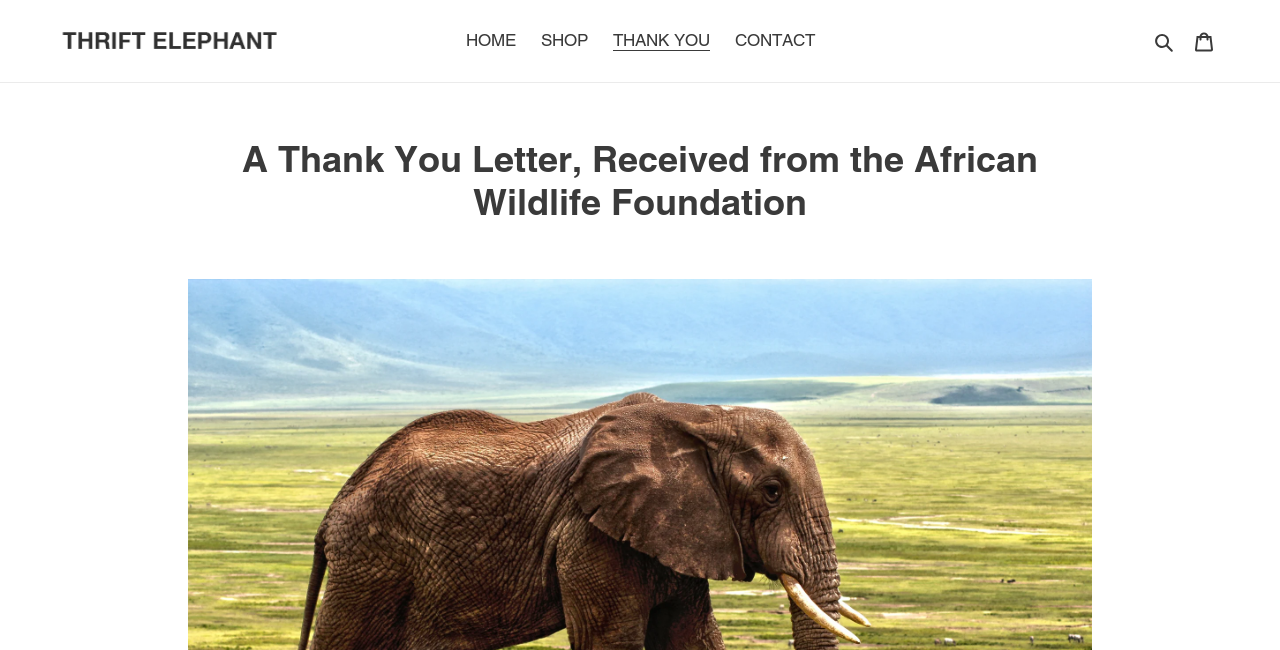Examine the image carefully and respond to the question with a detailed answer: 
What is the logo of the website?

The logo of the website is located at the top left corner of the webpage, and it is an image with the text 'Thrift Elephant Logo'.